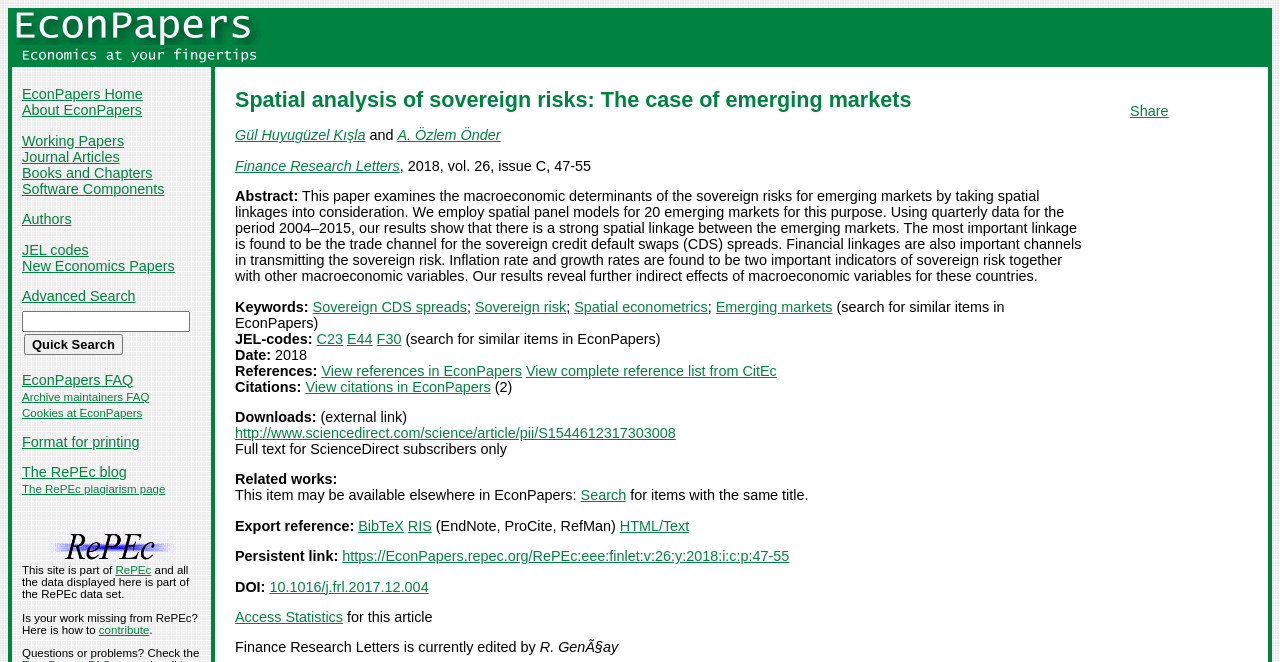What is the year of publication of the research paper?
Based on the image, provide your answer in one word or phrase.

2018